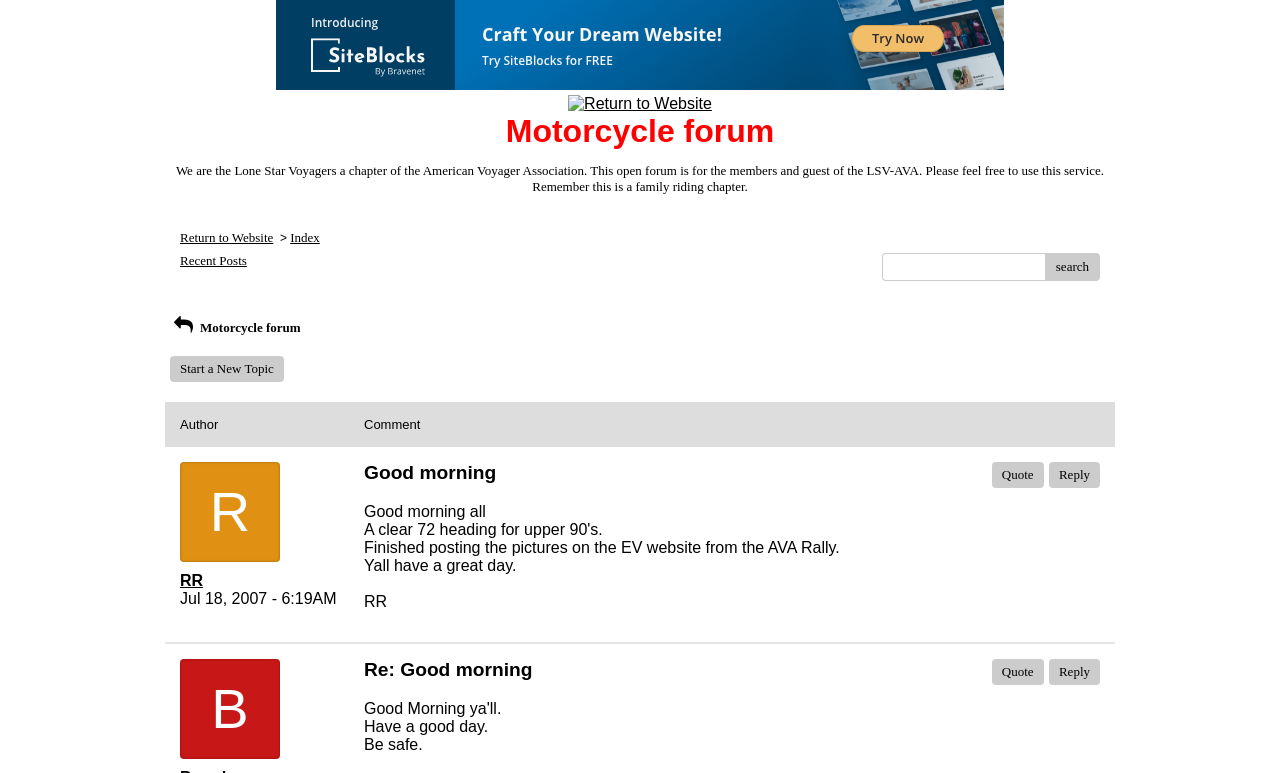Locate the UI element that matches the description Quote in the webpage screenshot. Return the bounding box coordinates in the format (top-left x, top-left y, bottom-right x, bottom-right y), with values ranging from 0 to 1.

[0.775, 0.598, 0.815, 0.631]